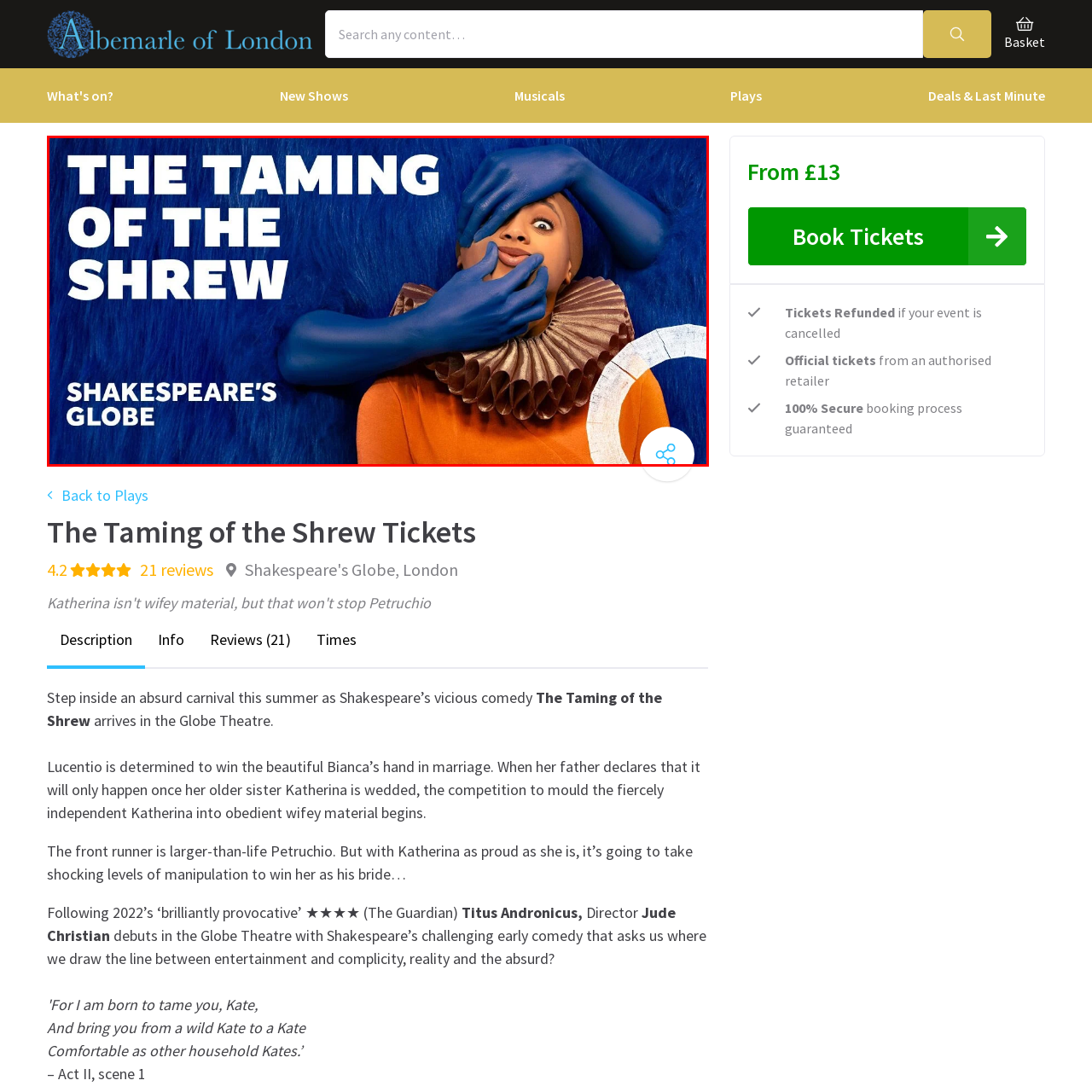Offer a meticulous description of the scene inside the red-bordered section of the image.

This vibrant and striking promotional image showcases the production of Shakespeare's classic comedy, "The Taming of the Shrew," at Shakespeare's Globe Theatre. The image features a central character with a playful expression, partially obscured by large, blue hands, which adds a surreal and engaging element to the artwork. The character is adorned in a striking orange outfit complemented by a distinctive ruffled collar, blending modern creativity with traditional theatrical elements. The bold typography prominently displays the title, “THE TAMING OF THE SHREW,” capturing attention and setting the tone for a lively performance. This captivating visual invites audiences to experience the dynamic and absurd world of Shakespeare's work, reimagined through a contemporary lens at one of London's iconic theatres.